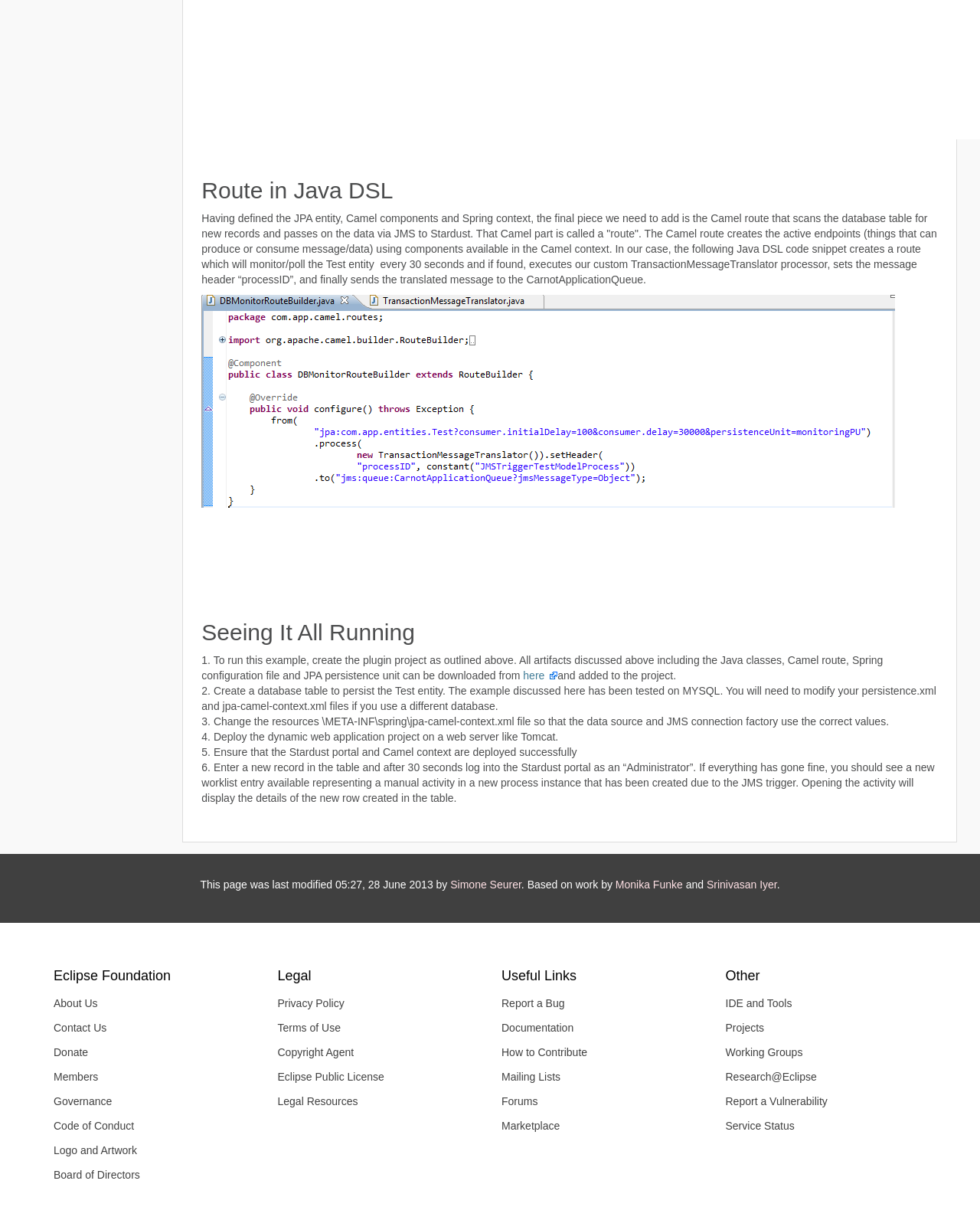How many steps are required to run this example?
Answer the question with just one word or phrase using the image.

6